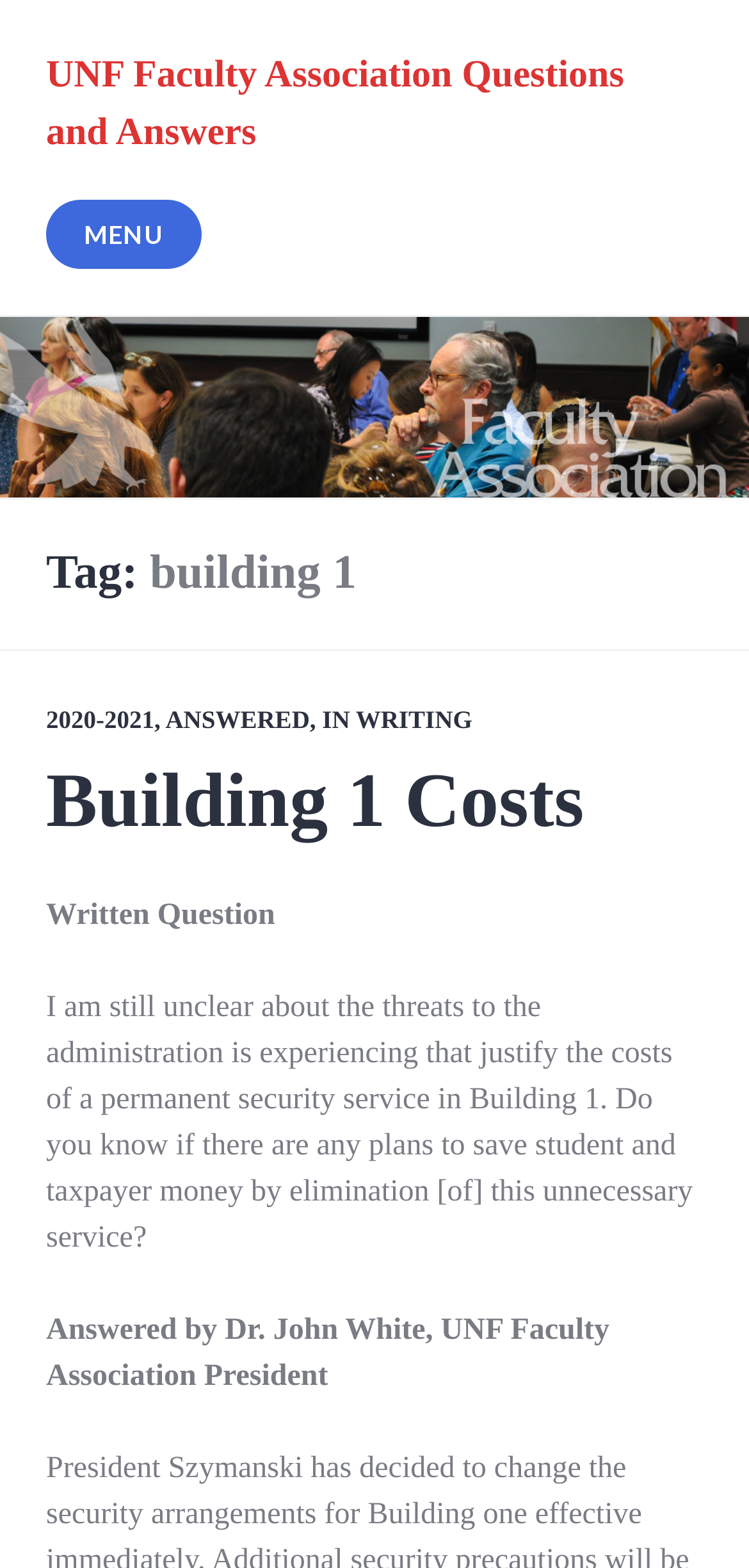Find the UI element described as: "In Writing" and predict its bounding box coordinates. Ensure the coordinates are four float numbers between 0 and 1, [left, top, right, bottom].

[0.43, 0.45, 0.631, 0.469]